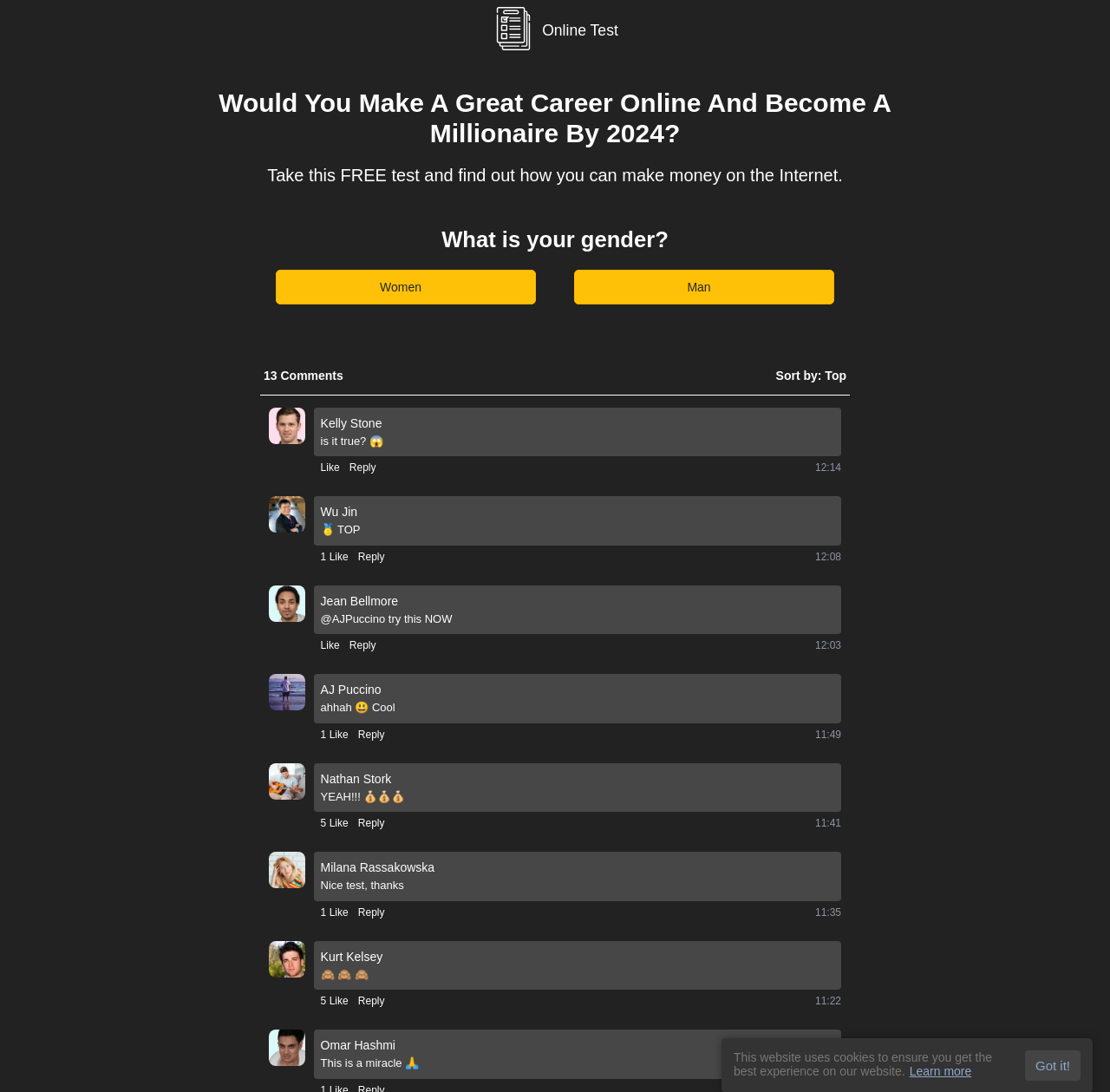Describe all significant elements and features of the webpage.

This webpage appears to be a survey or quiz platform, with a focus on online careers and making money on the internet. At the top, there is a logo image and a heading that reads "Participate in Our Exclusive Online Survey: Share Your Insight". Below this, there are two headings that ask if the user would make a great career online and become a millionaire by 2024, and invite them to take a free test to find out.

The main content of the page is a series of comments or posts from users, each with a profile picture, a short message, and buttons to like and reply. There are 9 such posts, each with a similar layout and design. The posts are arranged vertically, with the most recent ones at the top.

To the left of each post, there is a profile picture, and below the post, there are buttons to like and reply. The likes and replies are counted and displayed next to the corresponding buttons. Some posts have timestamps, indicating when they were made.

At the bottom of the page, there is a notice about the website using cookies, with a link to learn more and a button to acknowledge this.

On the right side of the page, there is a section with a question "What is your gender?" and two buttons to select "Women" or "Man". Below this, there is a section with a heading "Comments" and a button to sort by top comments.

Overall, the page has a clean and simple design, with a focus on user-generated content and interaction.